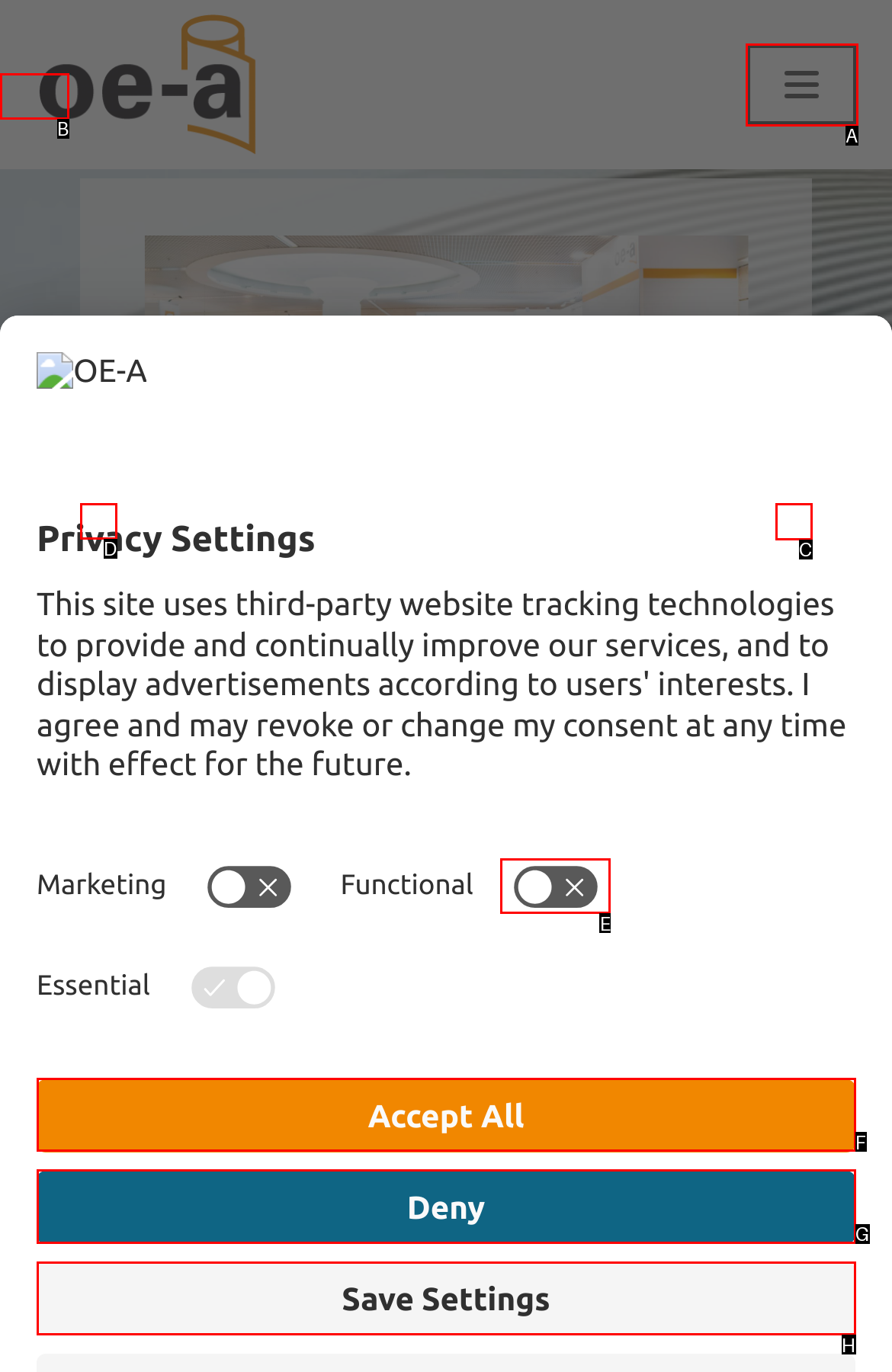For the task: Click previous arrow, identify the HTML element to click.
Provide the letter corresponding to the right choice from the given options.

D